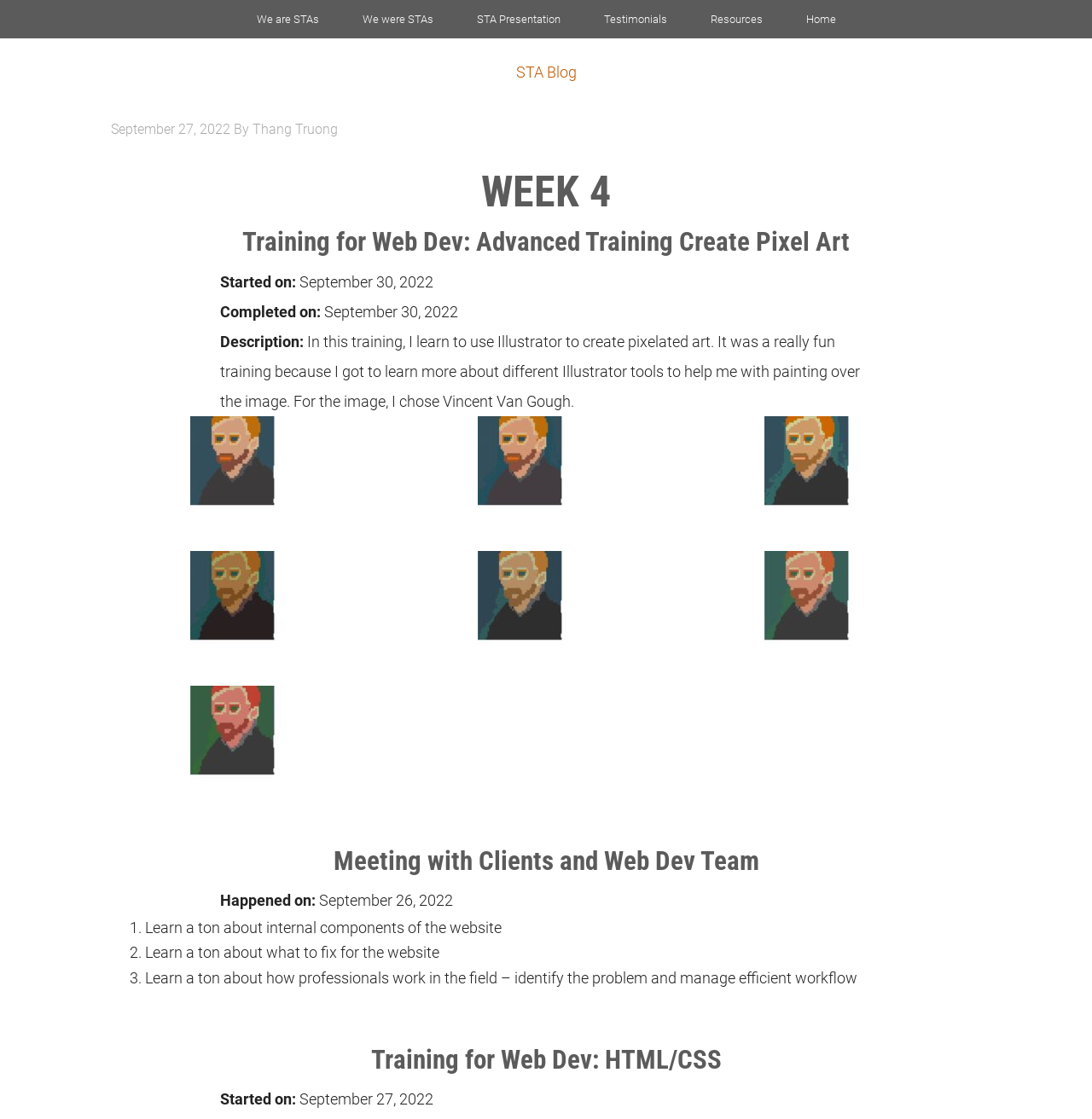What is the topic of the meeting mentioned in the webpage?
Ensure your answer is thorough and detailed.

I found the answer by looking at the heading 'Meeting with Clients and Web Dev Team', which is located below the 'WEEK 4' heading. This heading indicates the topic of the meeting mentioned in the webpage.